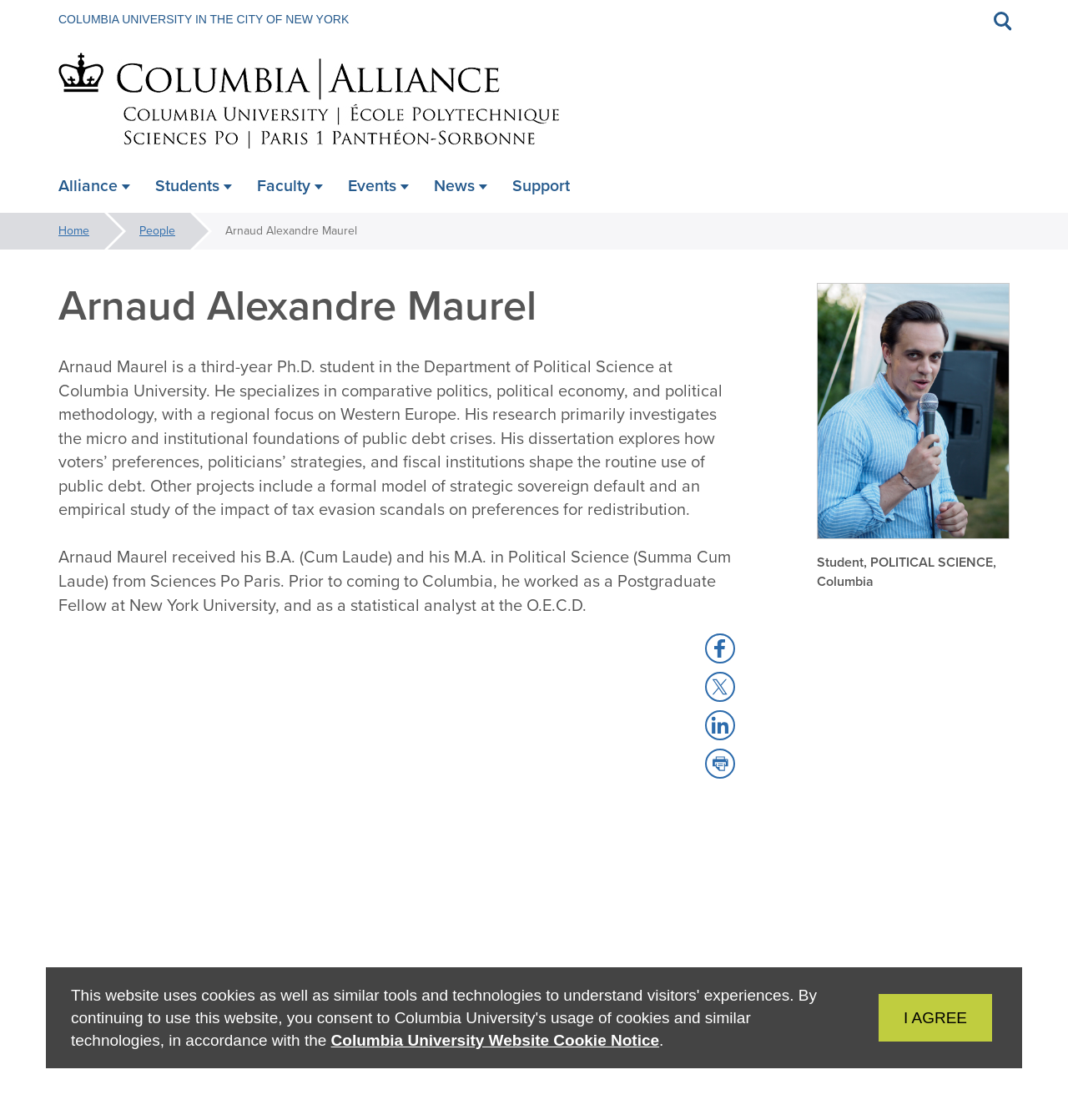What is Arnaud Alexandre Maurel's field of study?
Please describe in detail the information shown in the image to answer the question.

I found this information by looking at the article section of the webpage, where it mentions that Arnaud Maurel is a third-year Ph.D. student in the Department of Political Science at Columbia University.